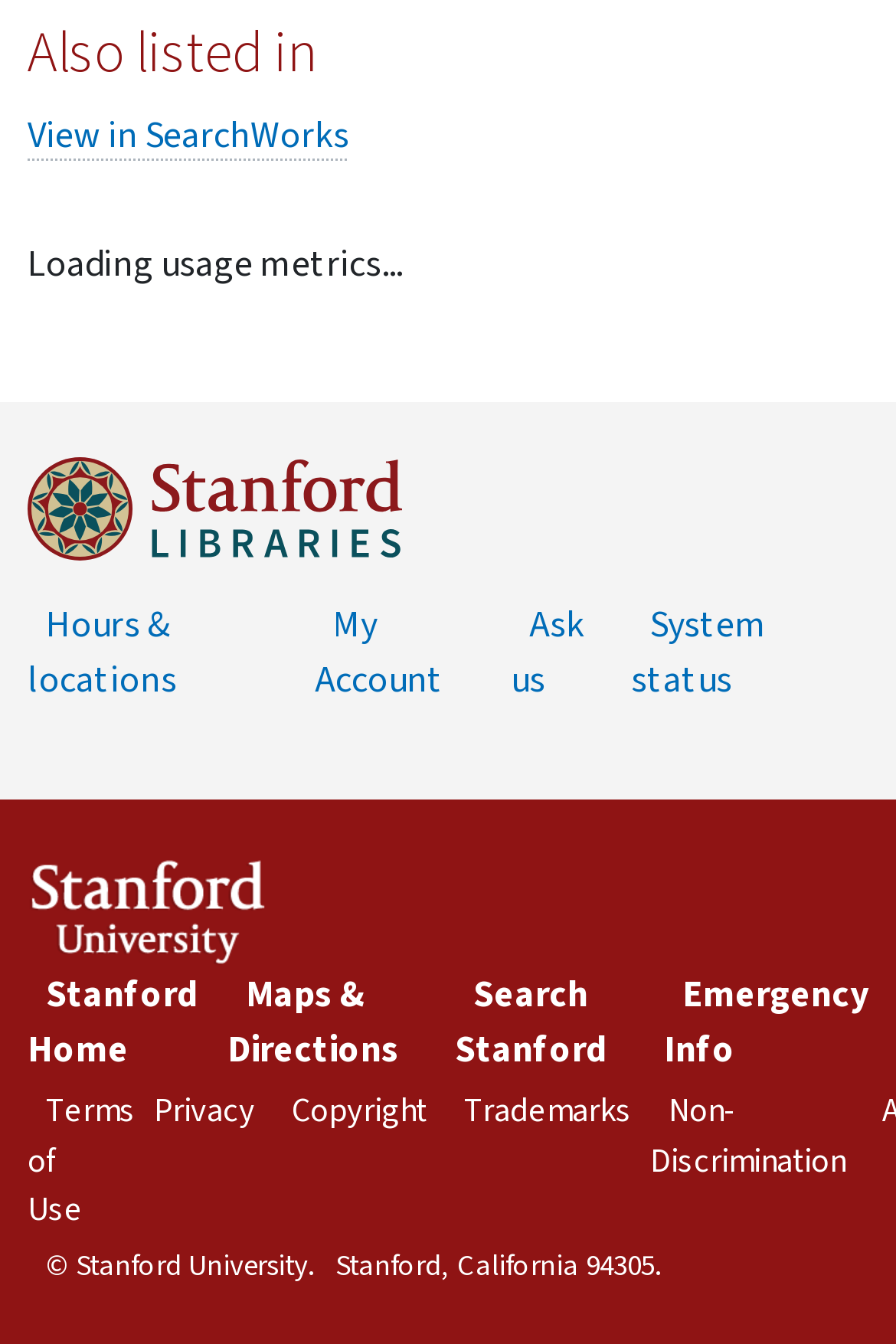What is the copyright information at the bottom of the page?
Examine the screenshot and reply with a single word or phrase.

© Stanford University